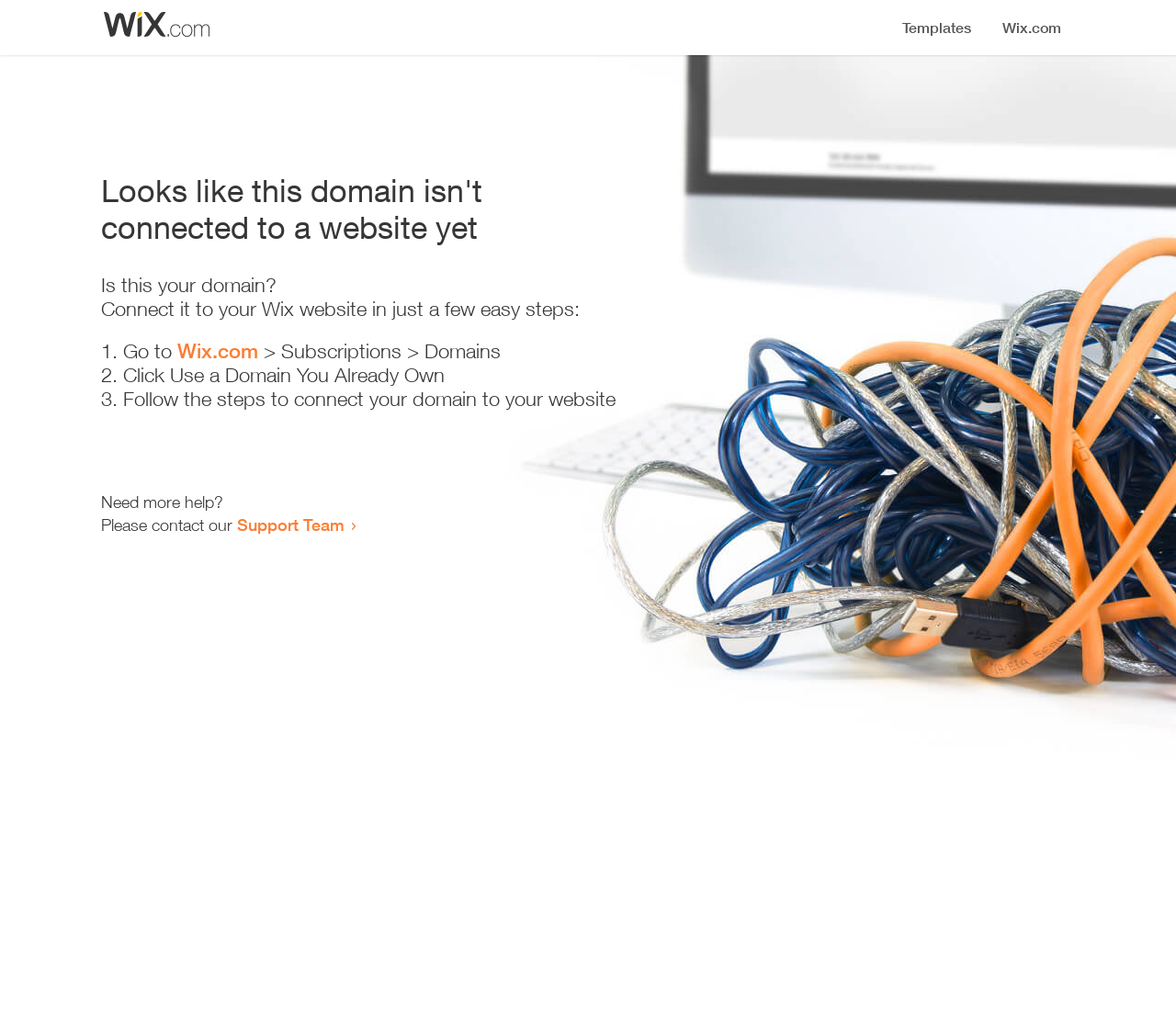How many steps are required to connect the domain to a website?
Based on the content of the image, thoroughly explain and answer the question.

The webpage provides a list of steps to connect the domain to a website, which includes 3 list markers, indicating that 3 steps are required.